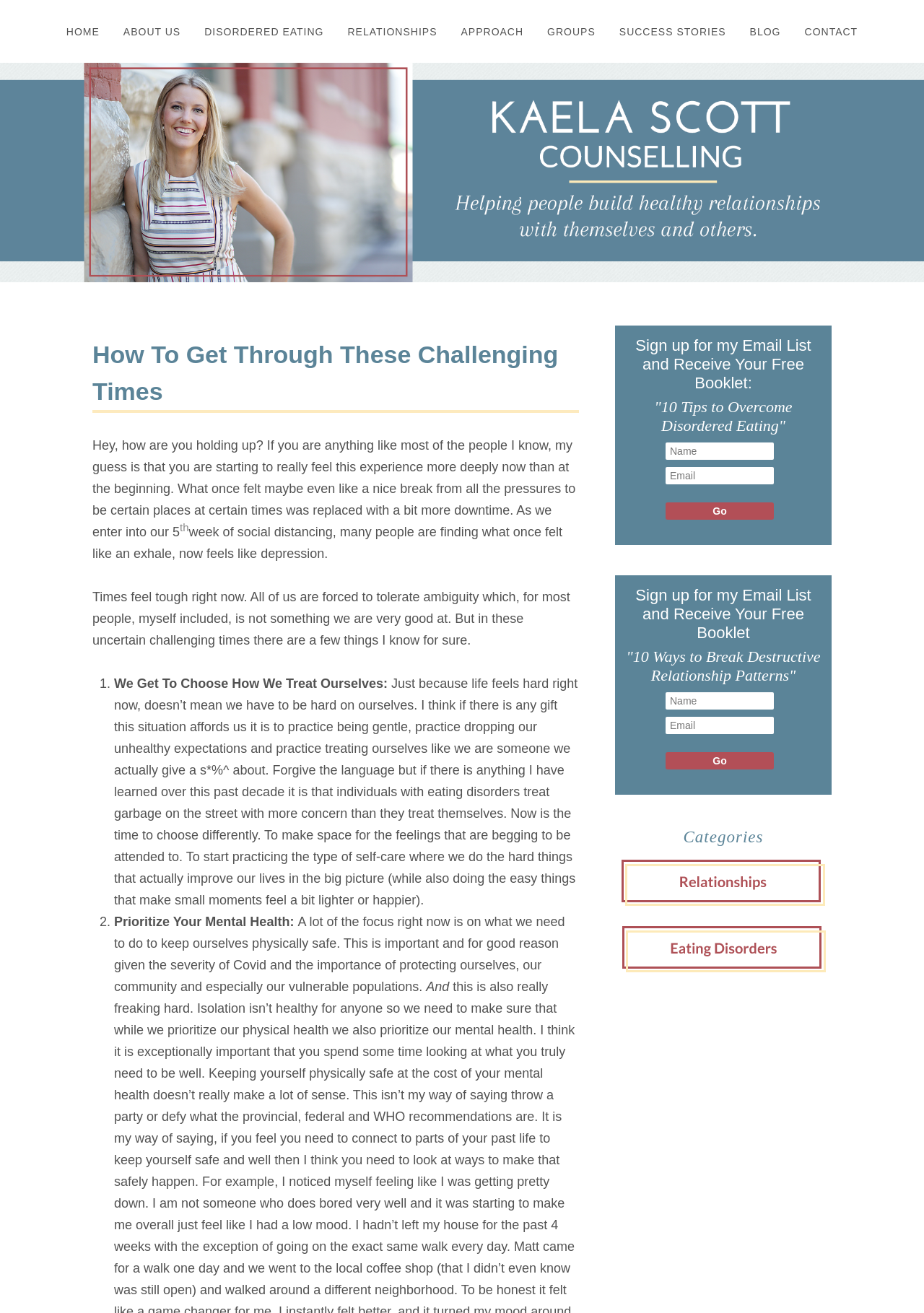Determine the bounding box coordinates of the UI element described below. Use the format (top-left x, top-left y, bottom-right x, bottom-right y) with floating point numbers between 0 and 1: PRACTICE AREAS

None